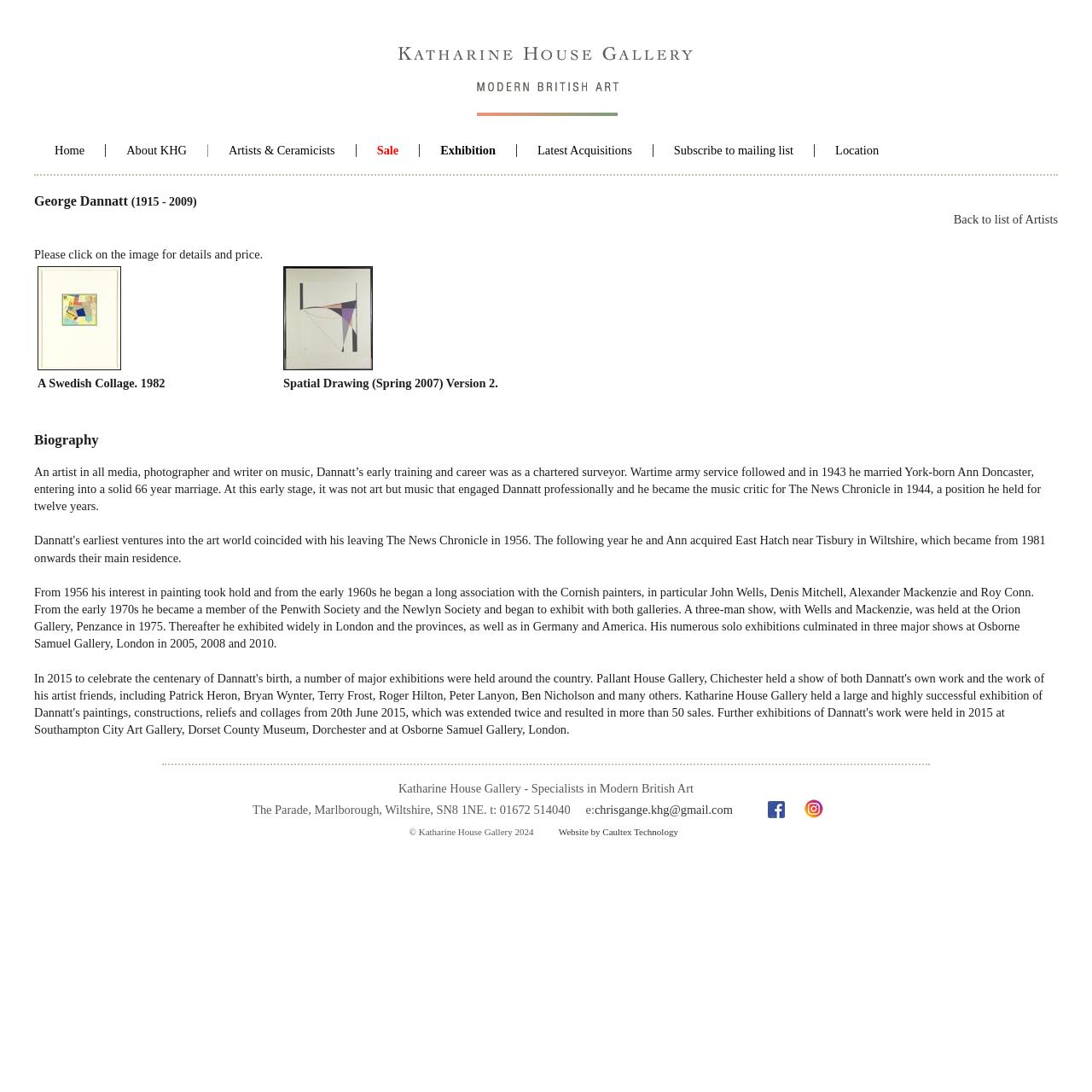Determine the bounding box coordinates of the clickable region to follow the instruction: "Click on the 'Home' link".

[0.042, 0.132, 0.085, 0.144]